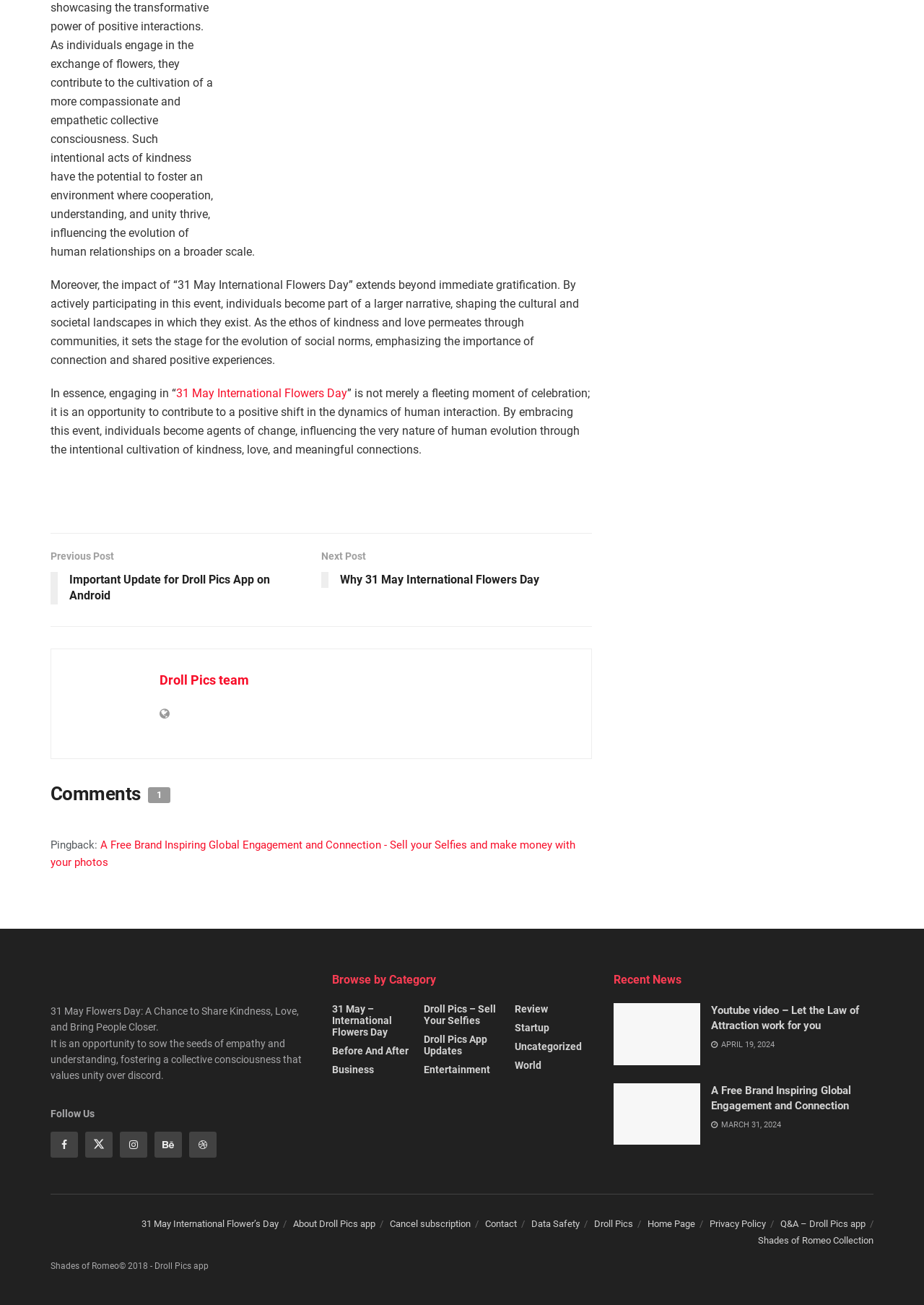Provide the bounding box coordinates of the section that needs to be clicked to accomplish the following instruction: "Browse by category '31 May – International Flowers Day'."

[0.359, 0.769, 0.443, 0.795]